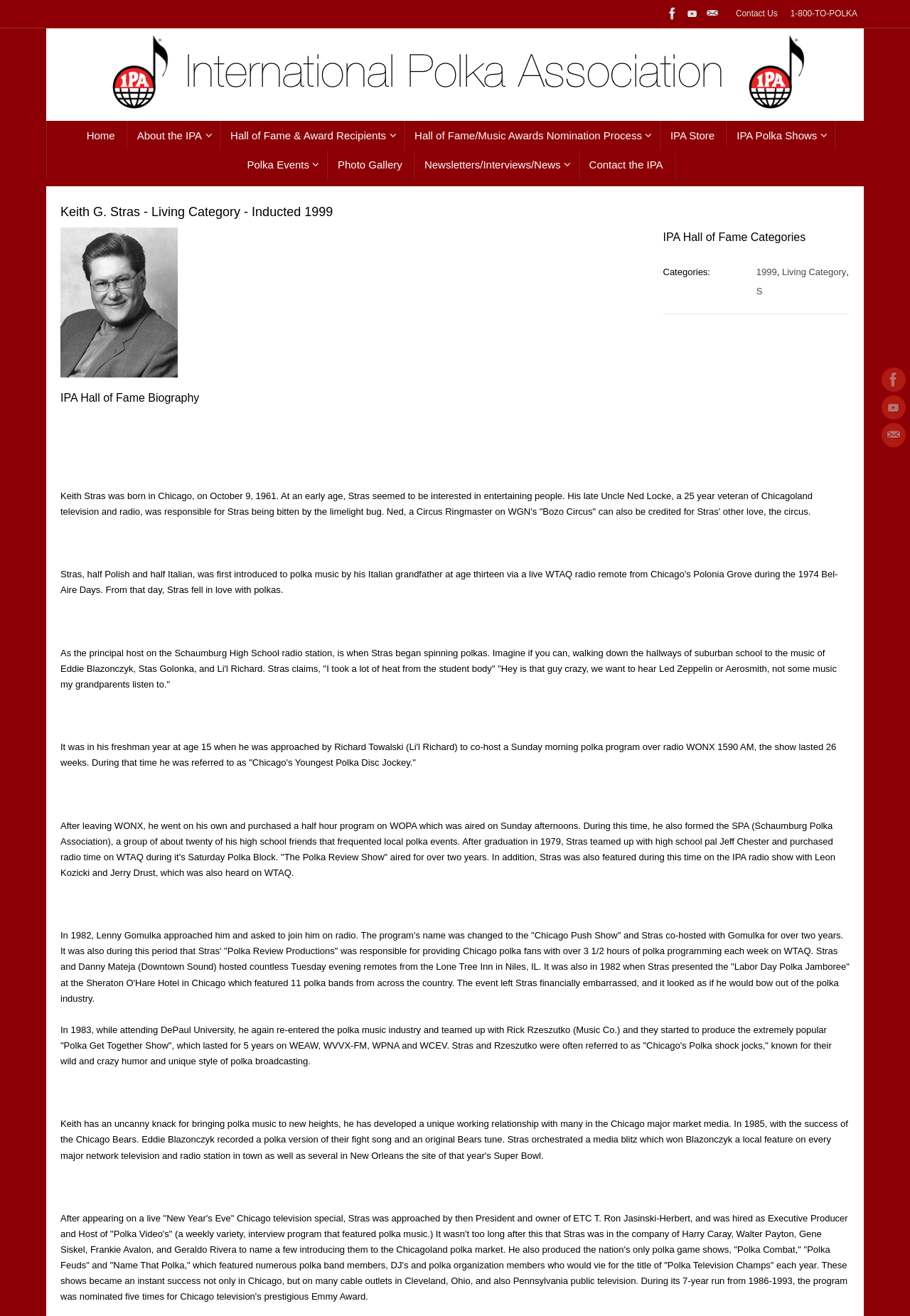Please answer the following question using a single word or phrase: 
How many years did the 'Polka Get Together Show' last?

5 years